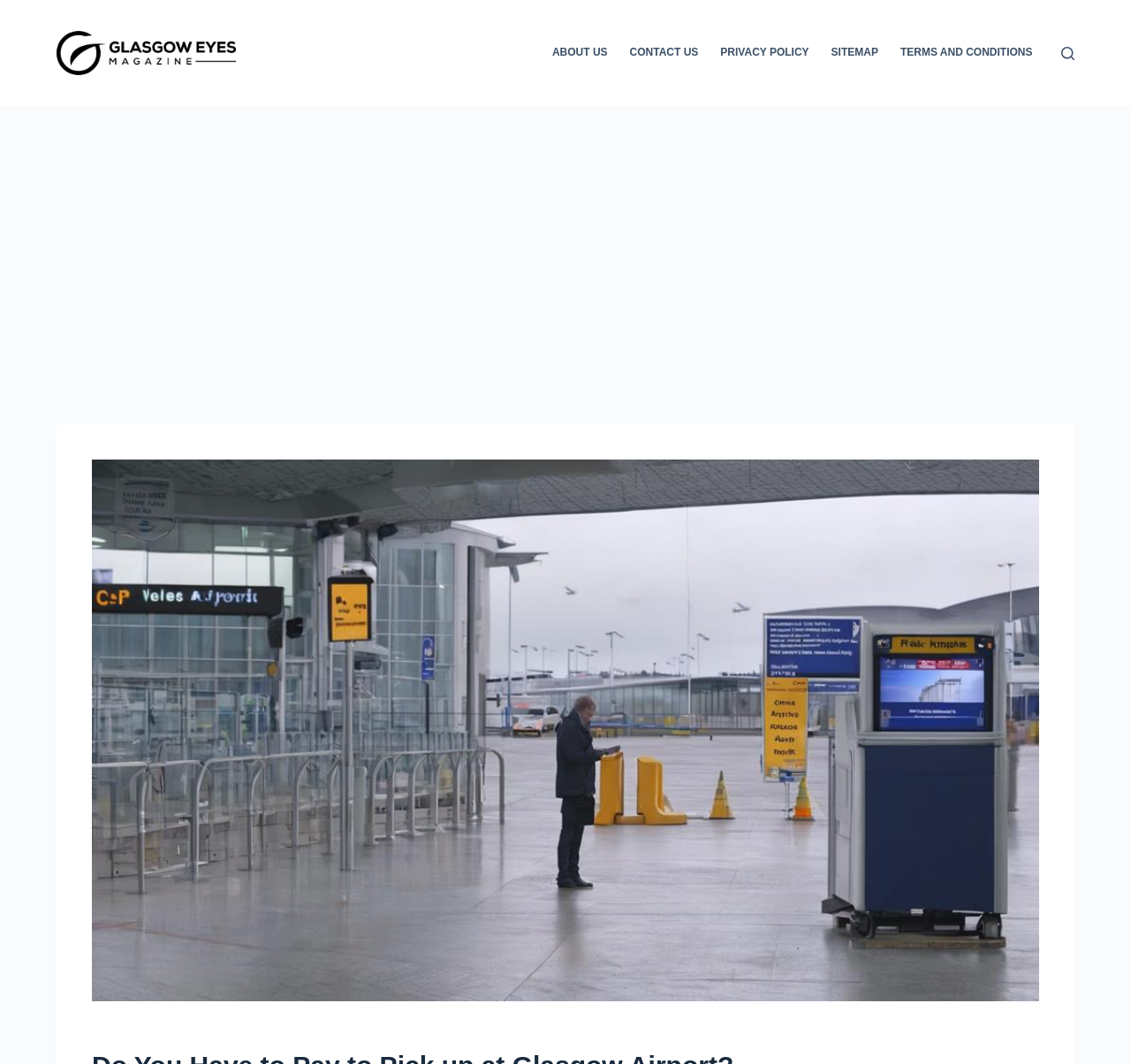Is there a search button on the page?
Look at the image and respond with a one-word or short phrase answer.

Yes